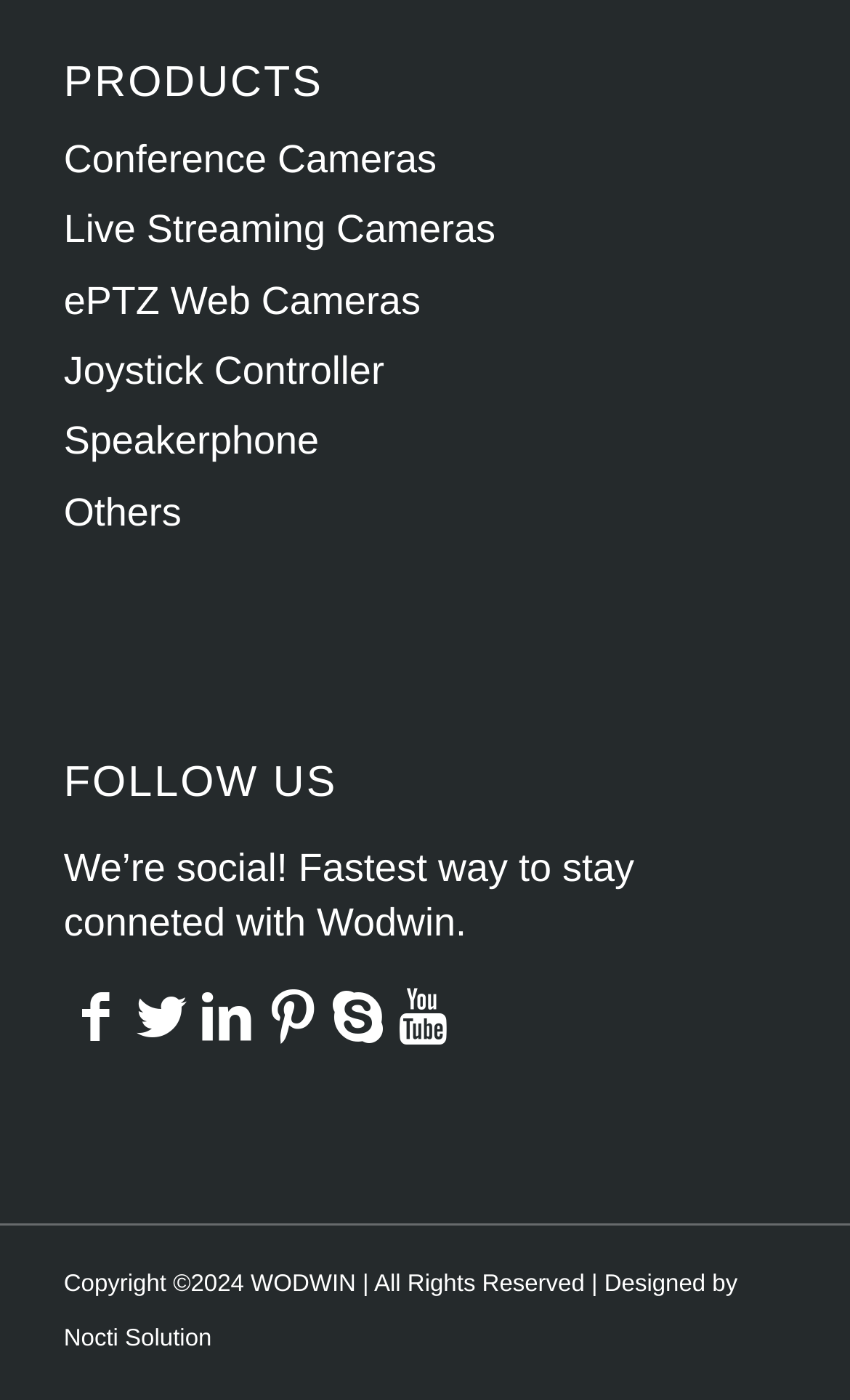Use the information in the screenshot to answer the question comprehensively: How many social media links are there in the 'FOLLOW US' section?

I counted the number of links in the 'FOLLOW US' section, which are represented by icons. There are 6 links in total, each corresponding to a different social media platform.